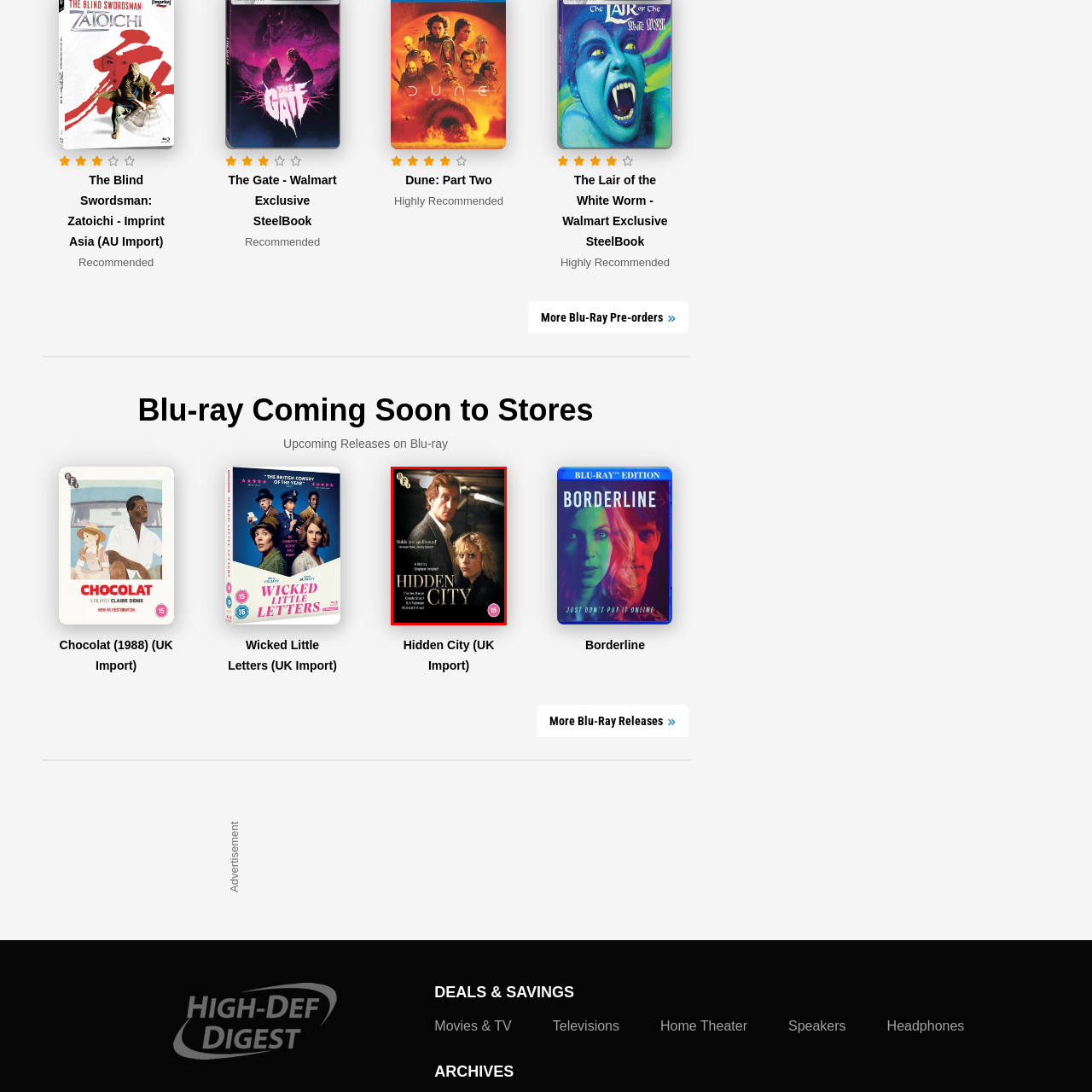Look at the region marked by the red box and describe it extensively.

The image showcases the cover art for the film "Hidden City," directed by Stephen Poliakoff. The cover features two prominent characters: a male protagonist, portrayed by Charles Dance, and a female character, played by Cyndi Stoll. They stand closely together, both looking directly at the viewer with a sense of intrigue and intensity. The backdrop hints at a shadowy, atmospheric setting, emphasizing the film's mysterious tone.

At the bottom of the cover, the title "HIDDEN CITY" is boldly displayed, drawing attention to the film's title and theme. The design incorporates the BFI (British Film Institute) logo, indicating its significance and authenticity. Additionally, a content rating of "15" is visible, suggesting it is intended for an older audience.

Overall, the cover art effectively encapsulates the film's noir aesthetic and narrative depth, inviting viewers to explore the story it unfolds.